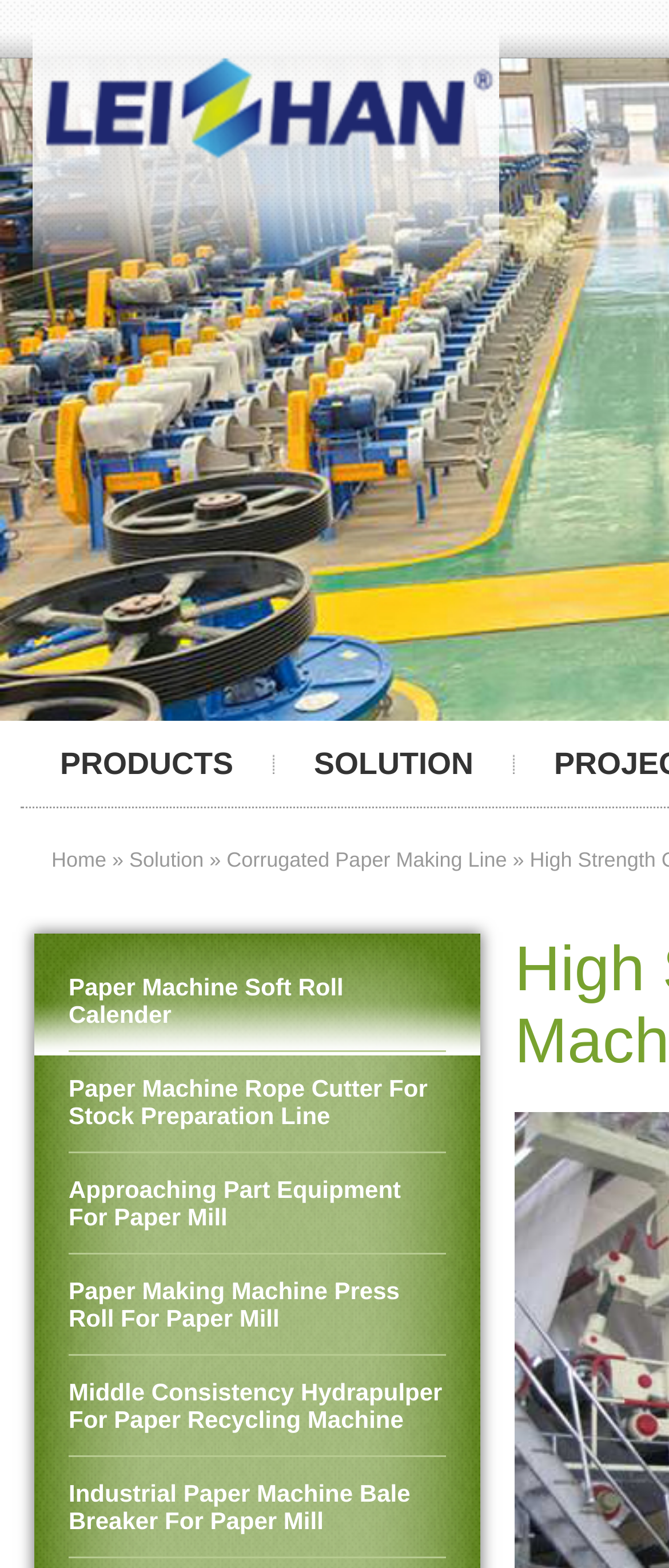Please locate the bounding box coordinates of the element that should be clicked to achieve the given instruction: "Learn about corrugated paper making line".

[0.339, 0.541, 0.758, 0.556]